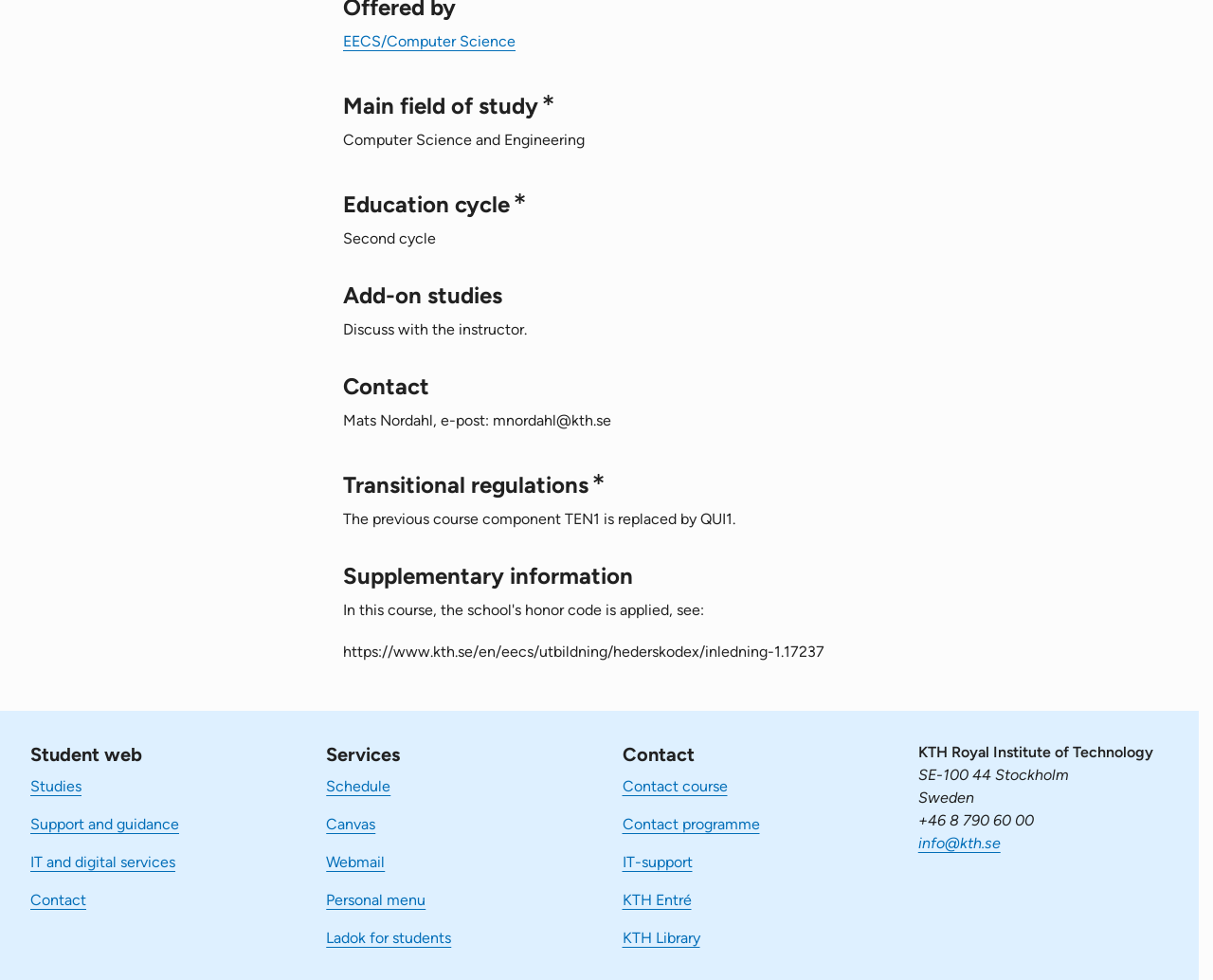Given the element description Support and guidance, identify the bounding box coordinates for the UI element on the webpage screenshot. The format should be (top-left x, top-left y, bottom-right x, bottom-right y), with values between 0 and 1.

[0.025, 0.832, 0.148, 0.85]